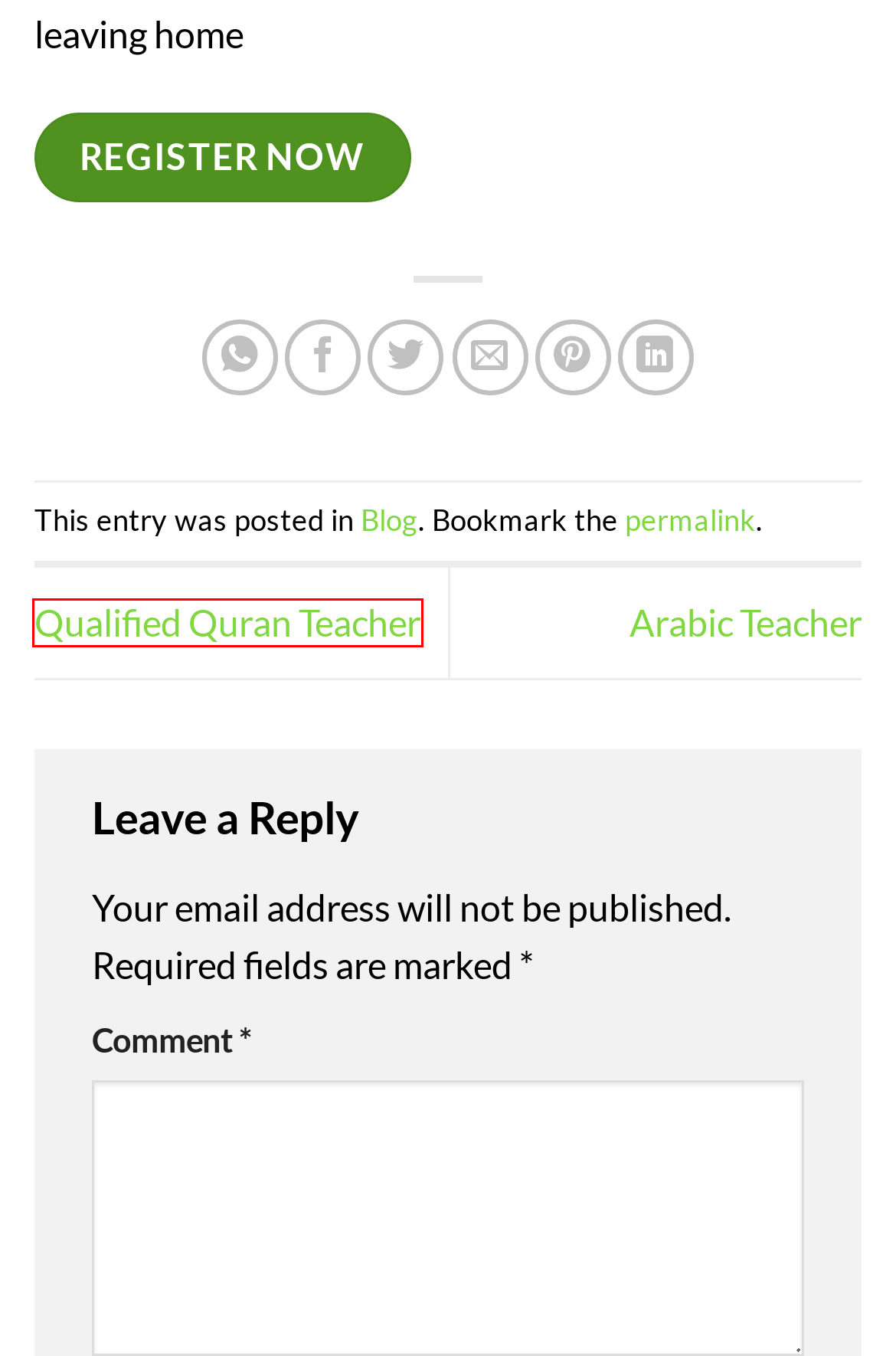Using the screenshot of a webpage with a red bounding box, pick the webpage description that most accurately represents the new webpage after the element inside the red box is clicked. Here are the candidates:
A. Al-Azhar Quran Teaching: Quran Online Lessons - Learn Quran Online
B. Learn Quran Online: Quran Classes for Kids & Beginners
C. Blog Archives - Al-Azhar Quran Teaching
D. Register - Al-Azhar Quran Teaching
E. The Virtue of Reading Quran in Ramadan - Al-Azhar Quran Teaching
F. Arabic Teacher - Al-Azhar Quran Teaching
G. 53 - Al-Azhar Quran Teaching
H. Qualified Quran Teacher - Al-Azhar Quran Teaching

H